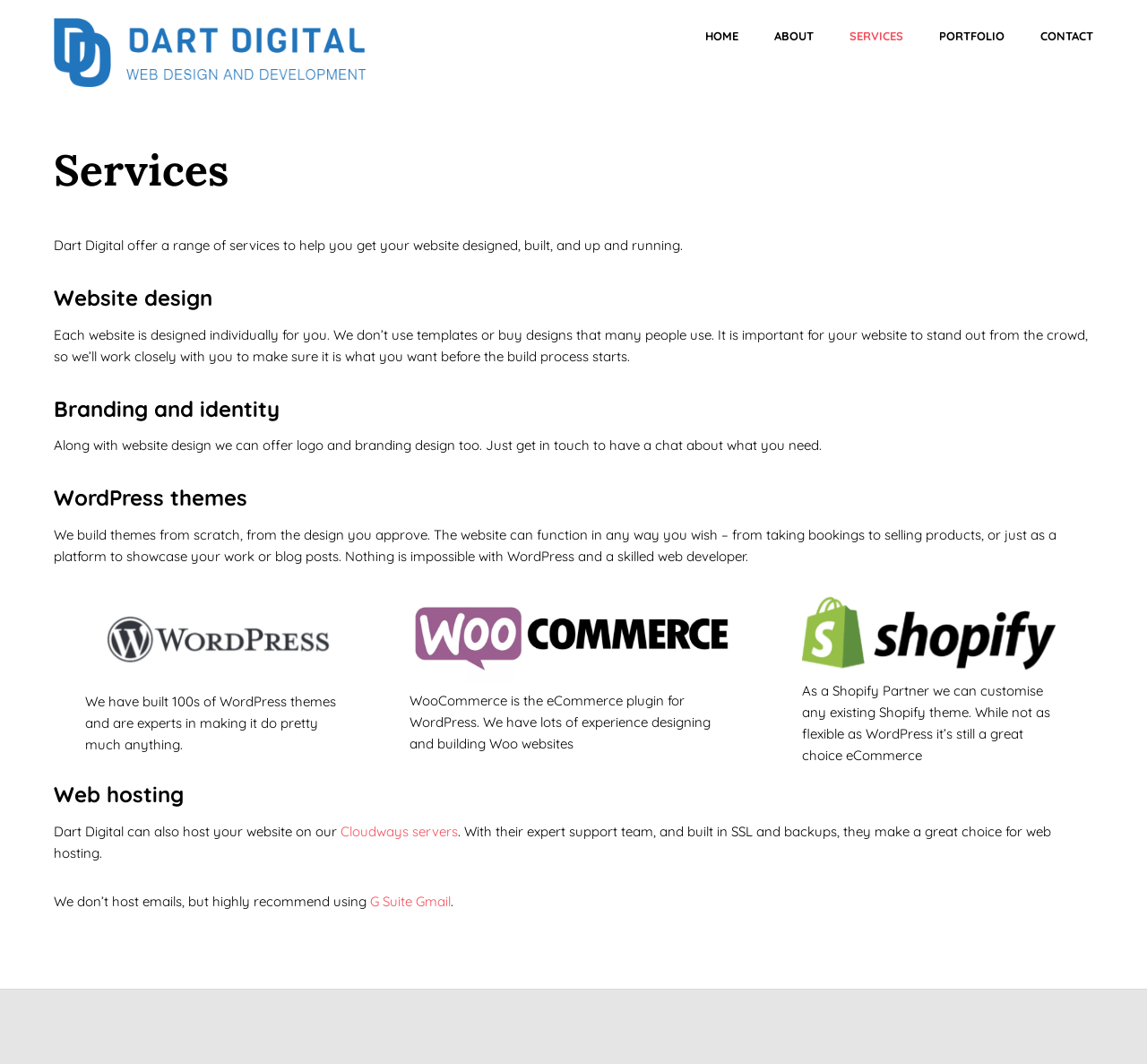What is the eCommerce plugin for WordPress mentioned on the webpage?
Based on the image, give a concise answer in the form of a single word or short phrase.

WooCommerce